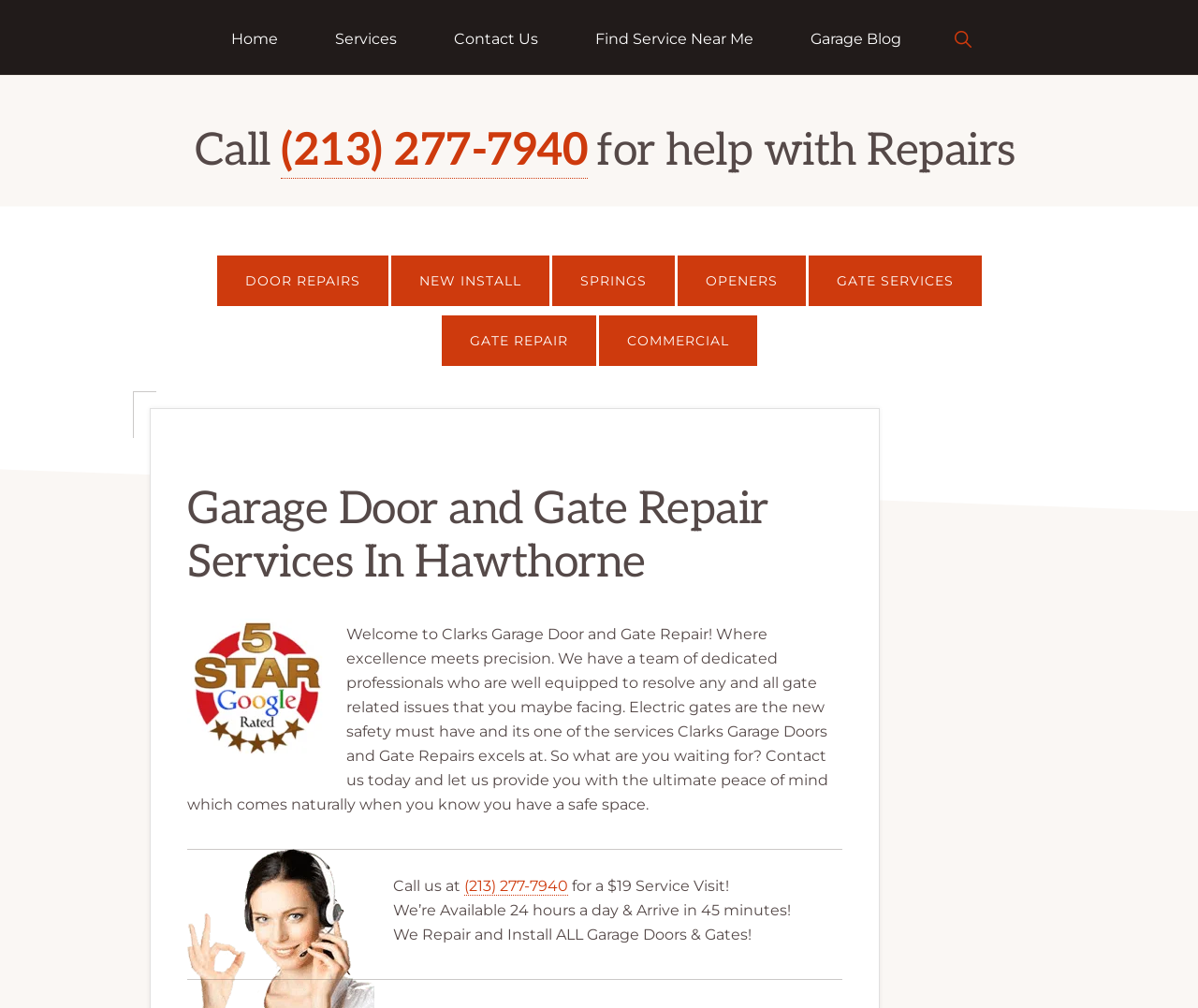Indicate the bounding box coordinates of the clickable region to achieve the following instruction: "Click the 'Show Search' button."

[0.777, 0.0, 0.83, 0.074]